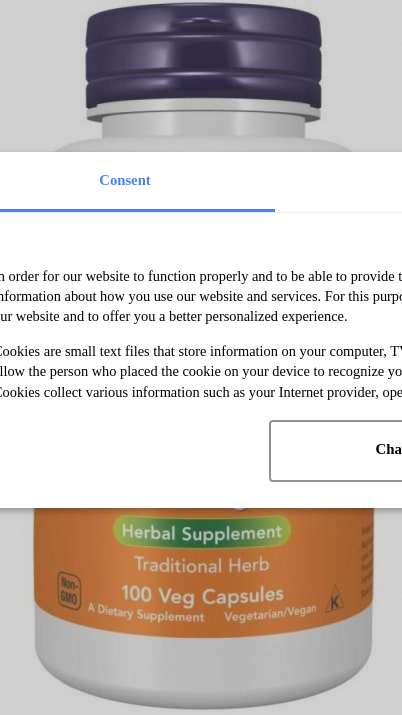Convey a detailed narrative of what is depicted in the image.

The image showcases a bottle of Gotu Kola, a traditional herbal supplement, prominently labeled with information about its contents. The bottle features a white body with a vibrant orange label that highlights it as "Herbal Supplement," emphasizing its formula of 100 vegetarian capsules. The label also notes that the product is non-GMO and suitable for vegetarians and vegans. The packaging is designed to appeal to health-conscious consumers, providing a clear, informative description of the product's benefits. In the background, there is a section of text addressing cookie consent, signifying privacy and data collection measures for an enhanced user experience on the website. This reflects the site's commitment to transparency regarding user data handling while promoting its health products.